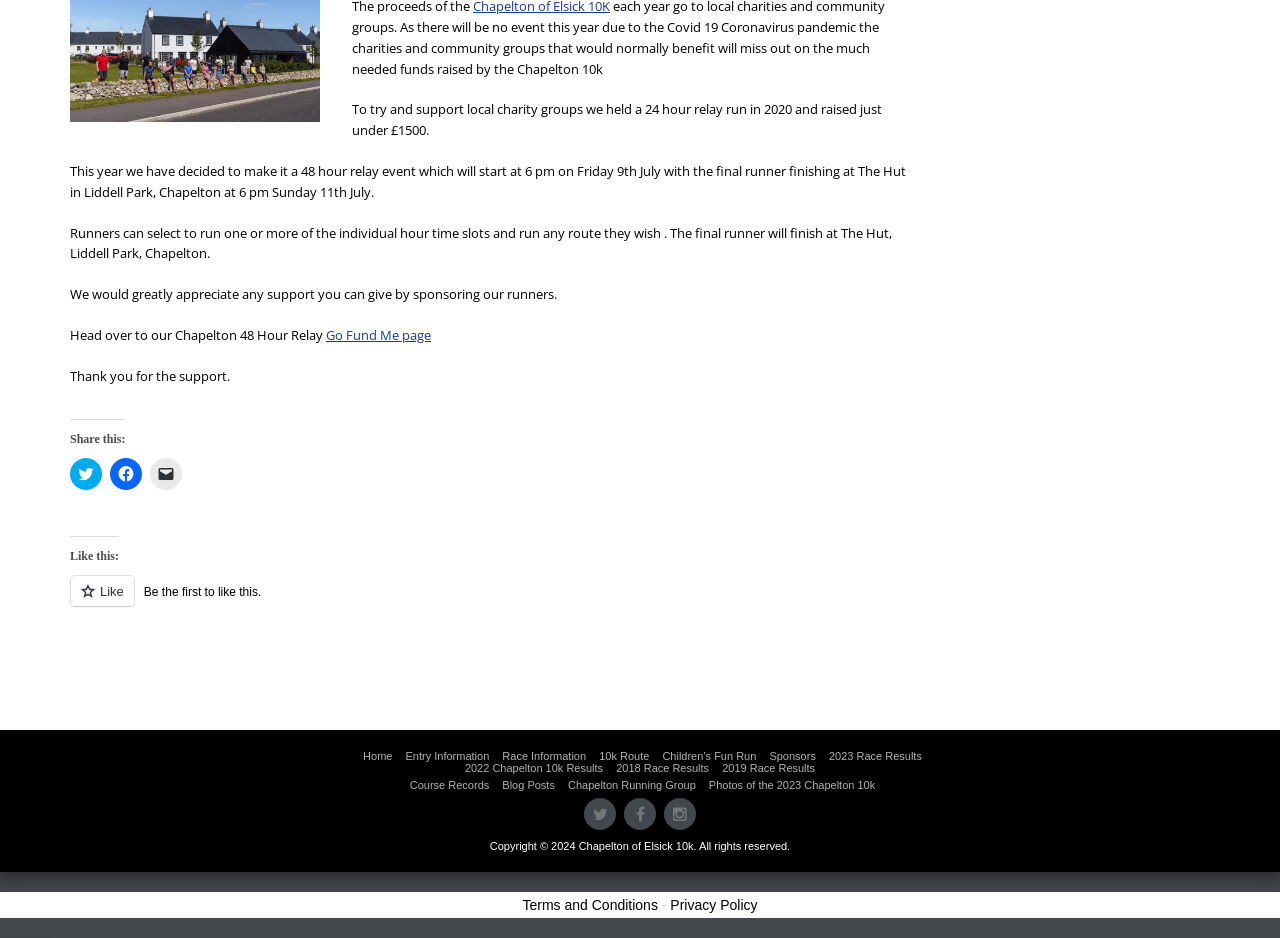Determine the bounding box coordinates for the UI element matching this description: "2022 Chapelton 10k Results".

[0.363, 0.812, 0.471, 0.825]